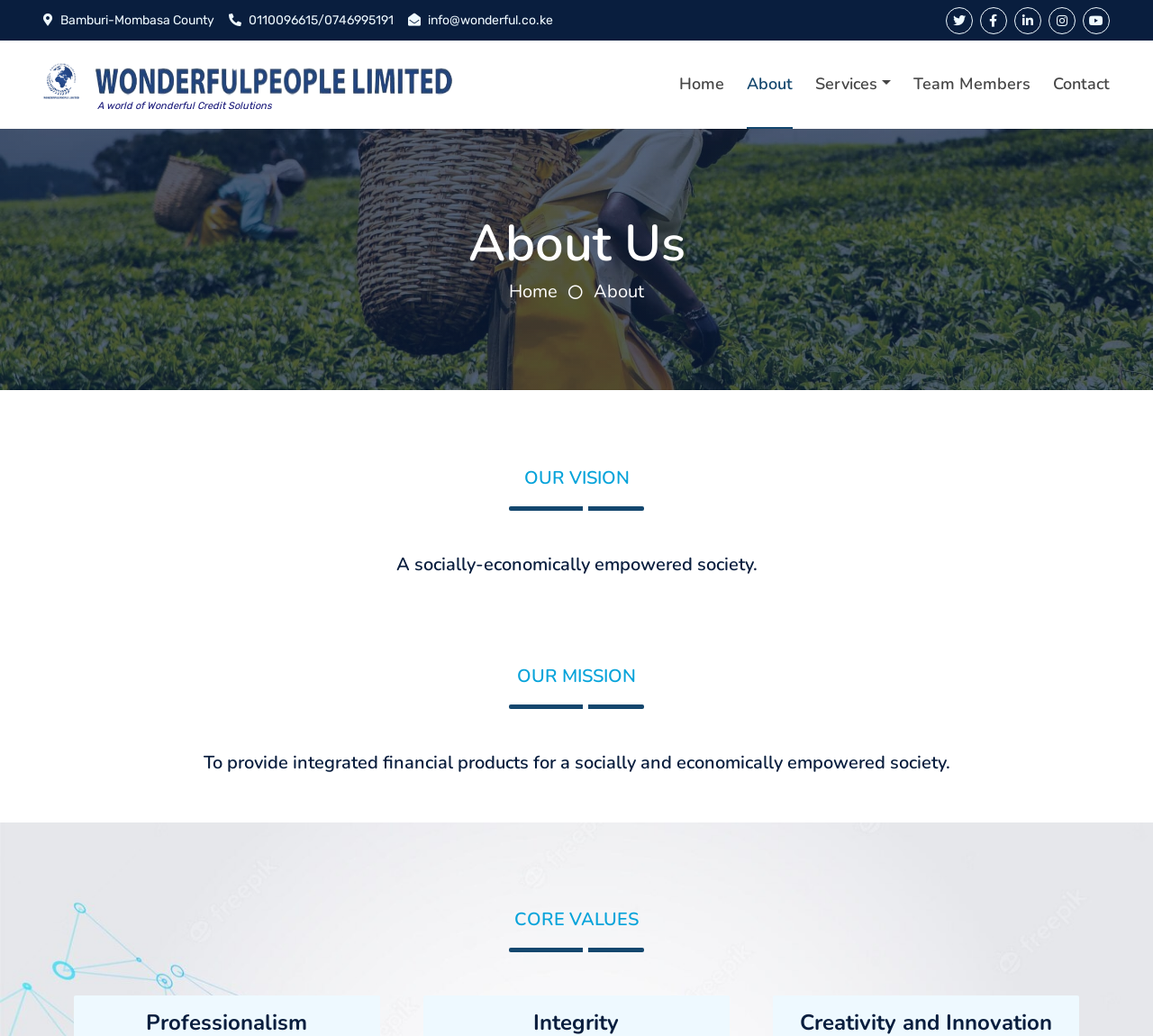What are the core values of the company?
Provide a short answer using one word or a brief phrase based on the image.

Professionalism, Integrity, Creativity and Innovation